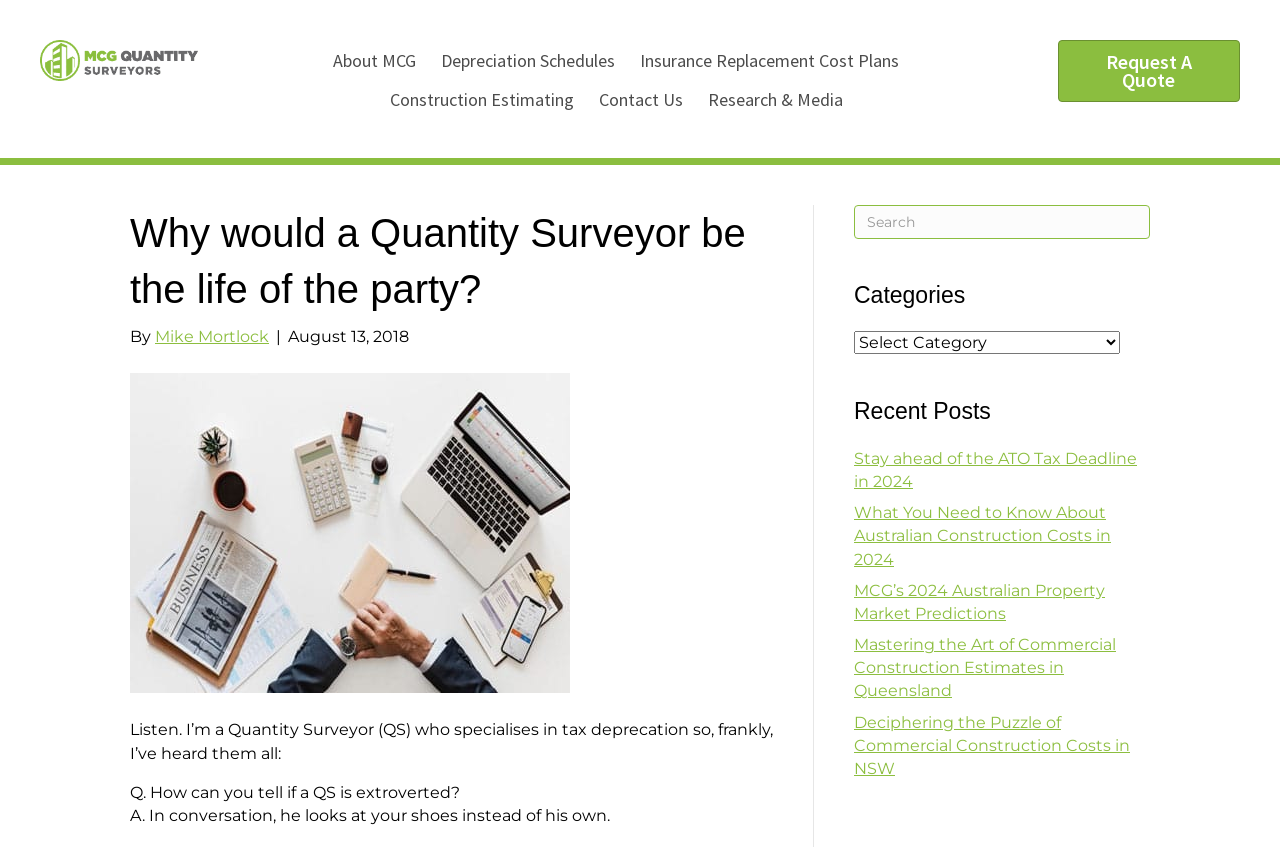Locate the coordinates of the bounding box for the clickable region that fulfills this instruction: "View recent posts".

[0.667, 0.466, 0.898, 0.504]